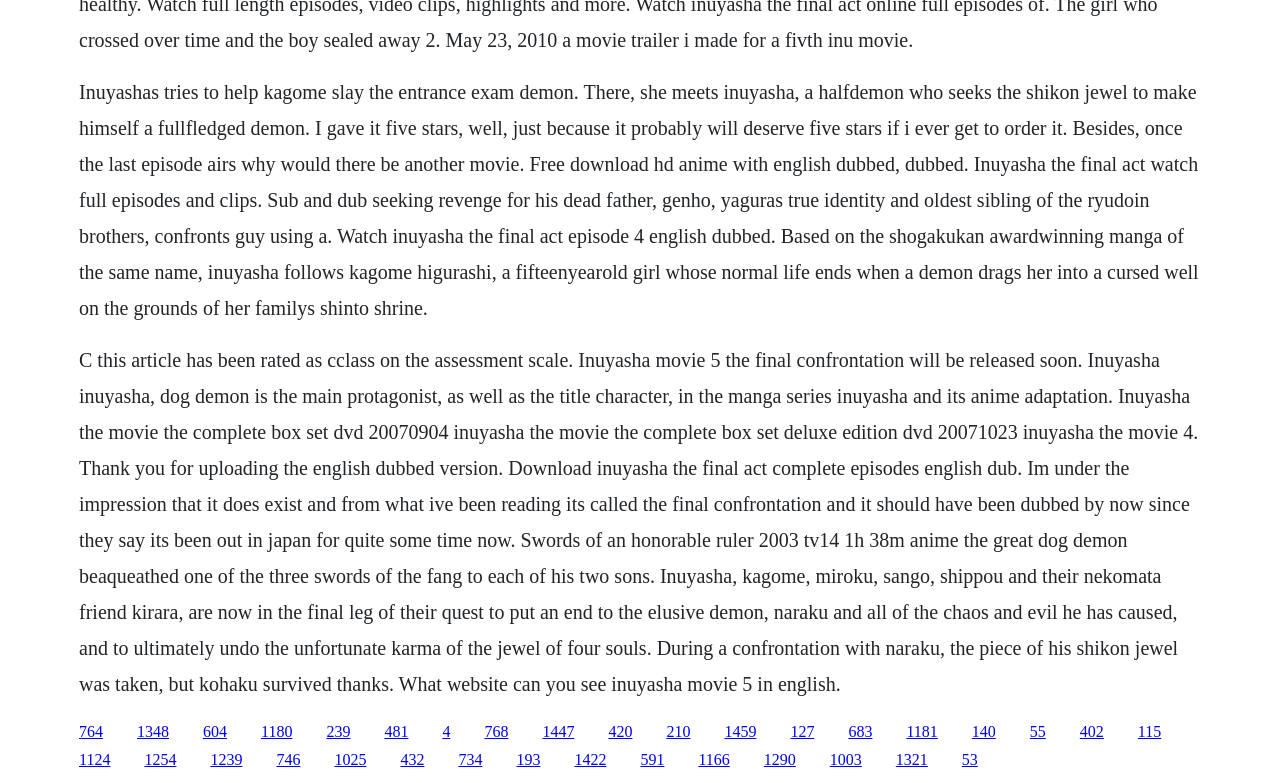What is Kagome's age?
Give a detailed and exhaustive answer to the question.

According to the text, Kagome Higurashi is a fifteen-year-old girl whose normal life ends when a demon drags her into a cursed well on the grounds of her family's Shinto shrine.